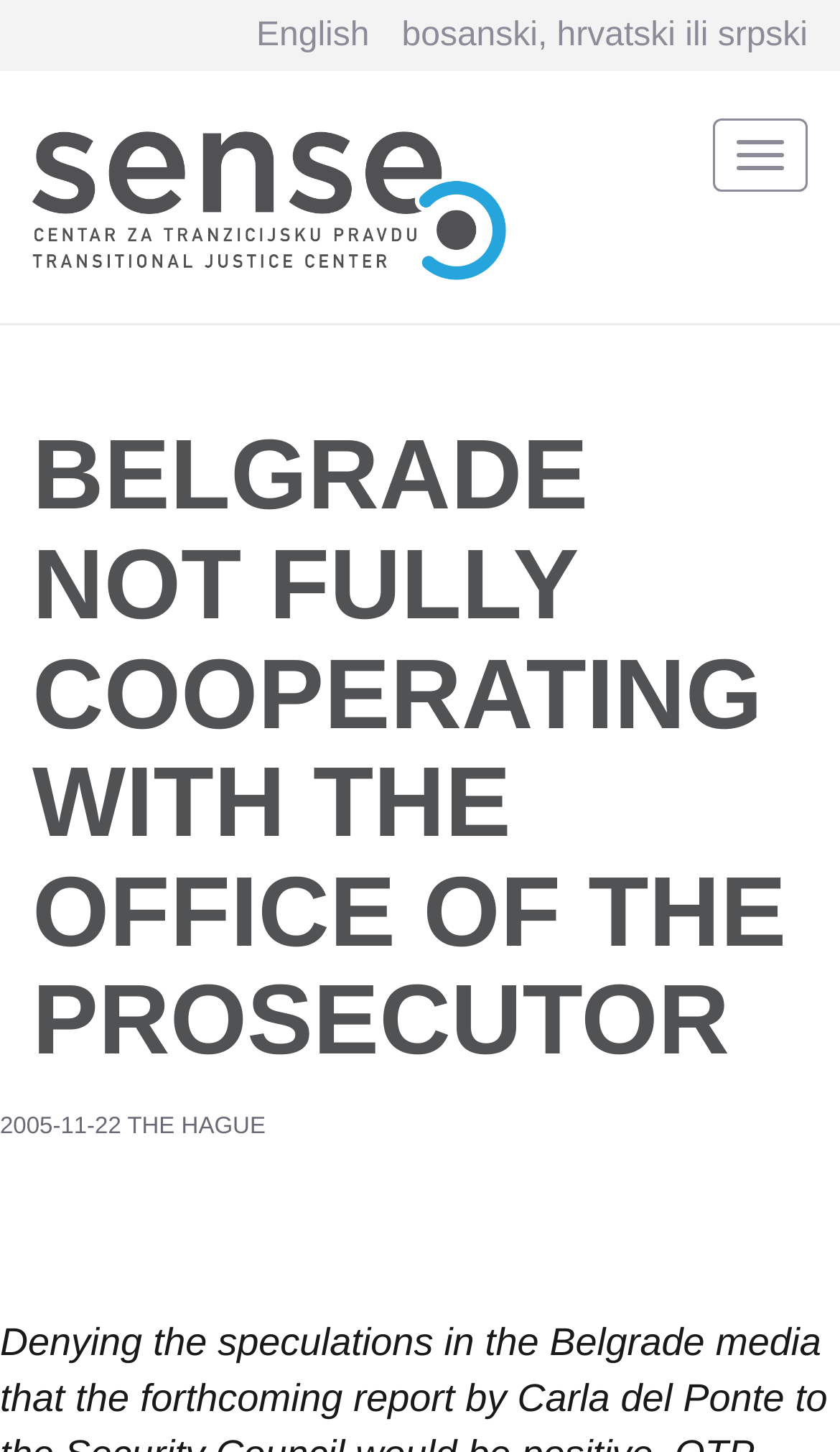By analyzing the image, answer the following question with a detailed response: What is the date of the news article?

I found the date of the news article by looking at the StaticText element with the content '2005-11-22 THE HAGUE'. This suggests that the article was published on this date.